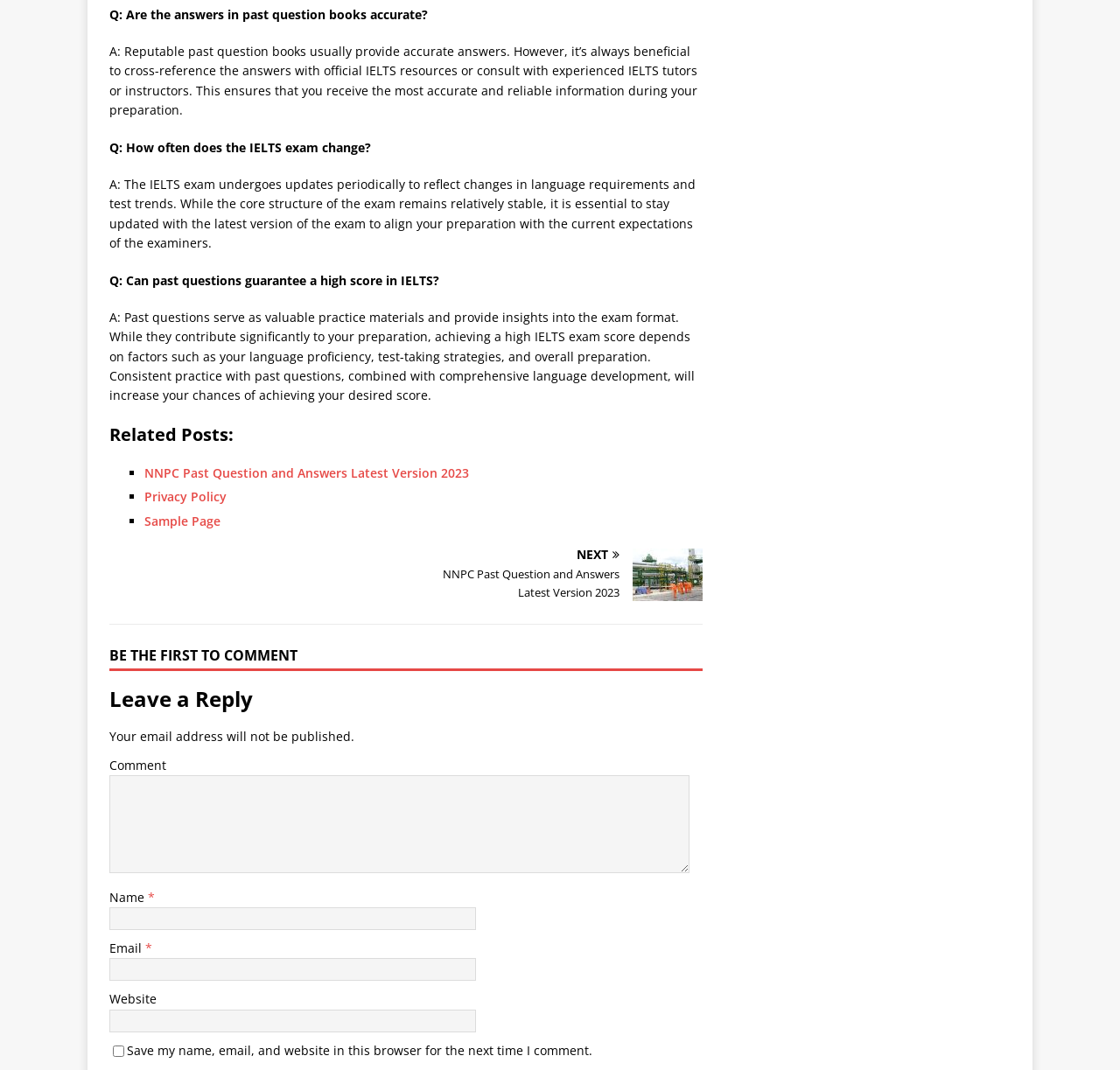Specify the bounding box coordinates of the area to click in order to follow the given instruction: "Click on the link 'Privacy Policy'."

[0.129, 0.456, 0.202, 0.472]